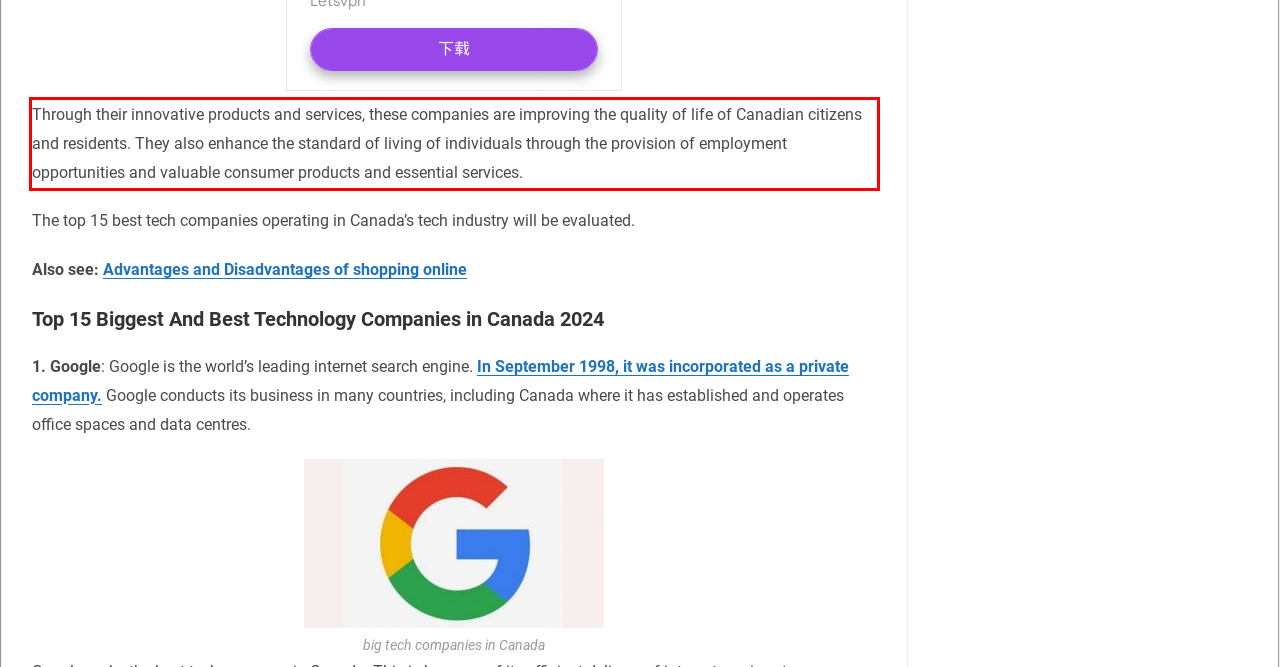Analyze the webpage screenshot and use OCR to recognize the text content in the red bounding box.

Through their innovative products and services, these companies are improving the quality of life of Canadian citizens and residents. They also enhance the standard of living of individuals through the provision of employment opportunities and valuable consumer products and essential services.